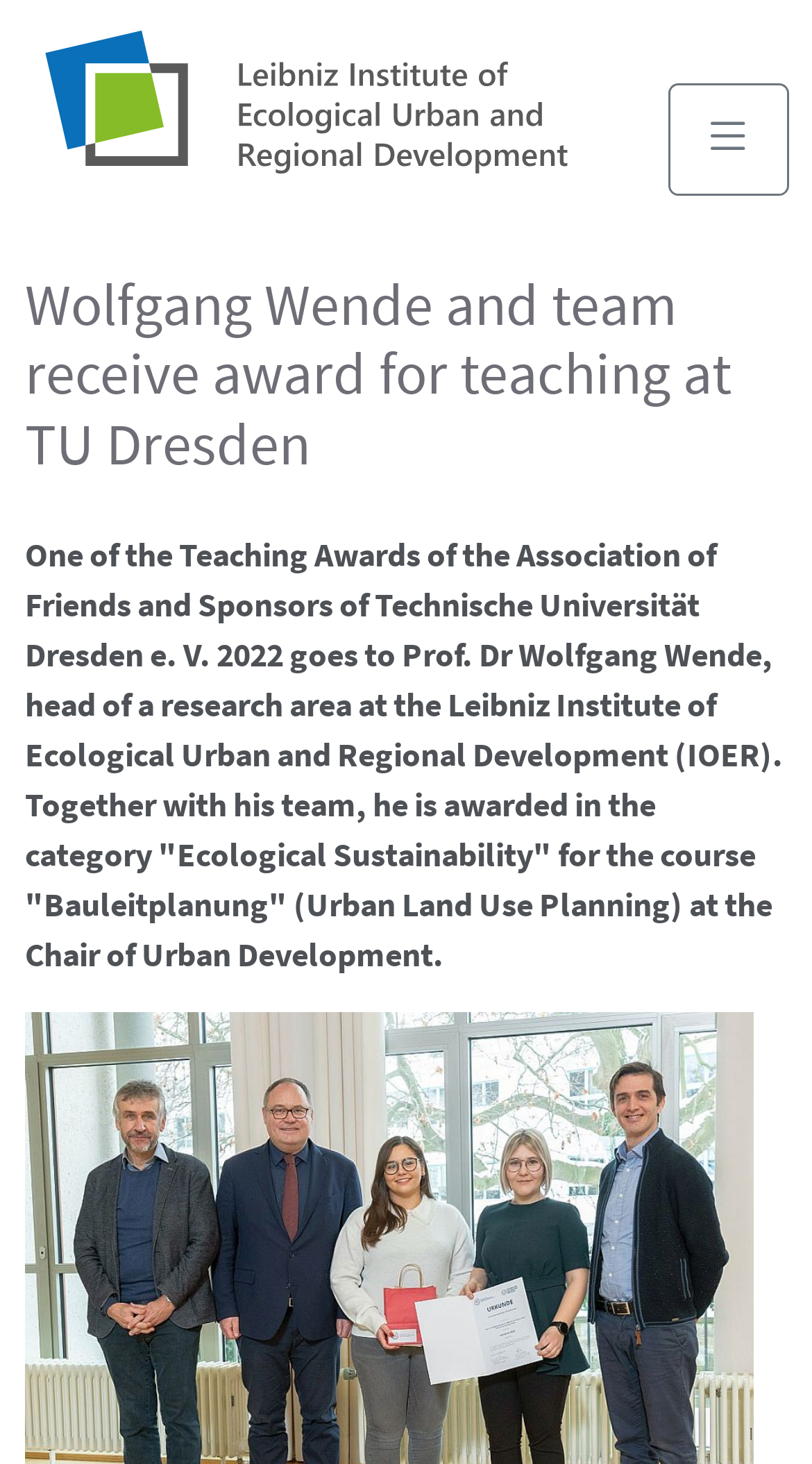Identify the main heading from the webpage and provide its text content.

Wolfgang Wende and team receive award for teaching at TU Dresden